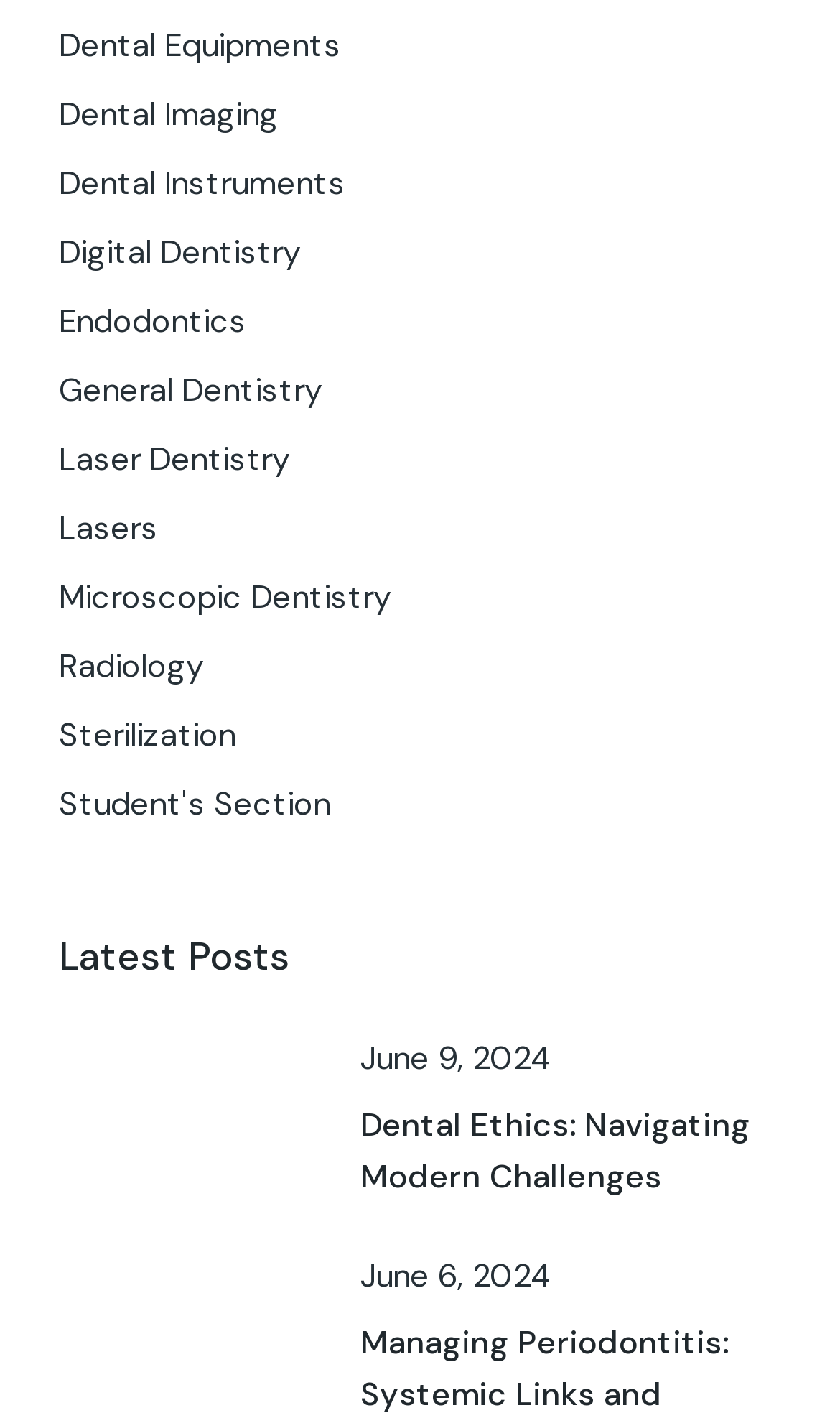Determine the bounding box coordinates of the clickable element necessary to fulfill the instruction: "Explore the topic of Laser Dentistry". Provide the coordinates as four float numbers within the 0 to 1 range, i.e., [left, top, right, bottom].

[0.07, 0.308, 0.344, 0.339]